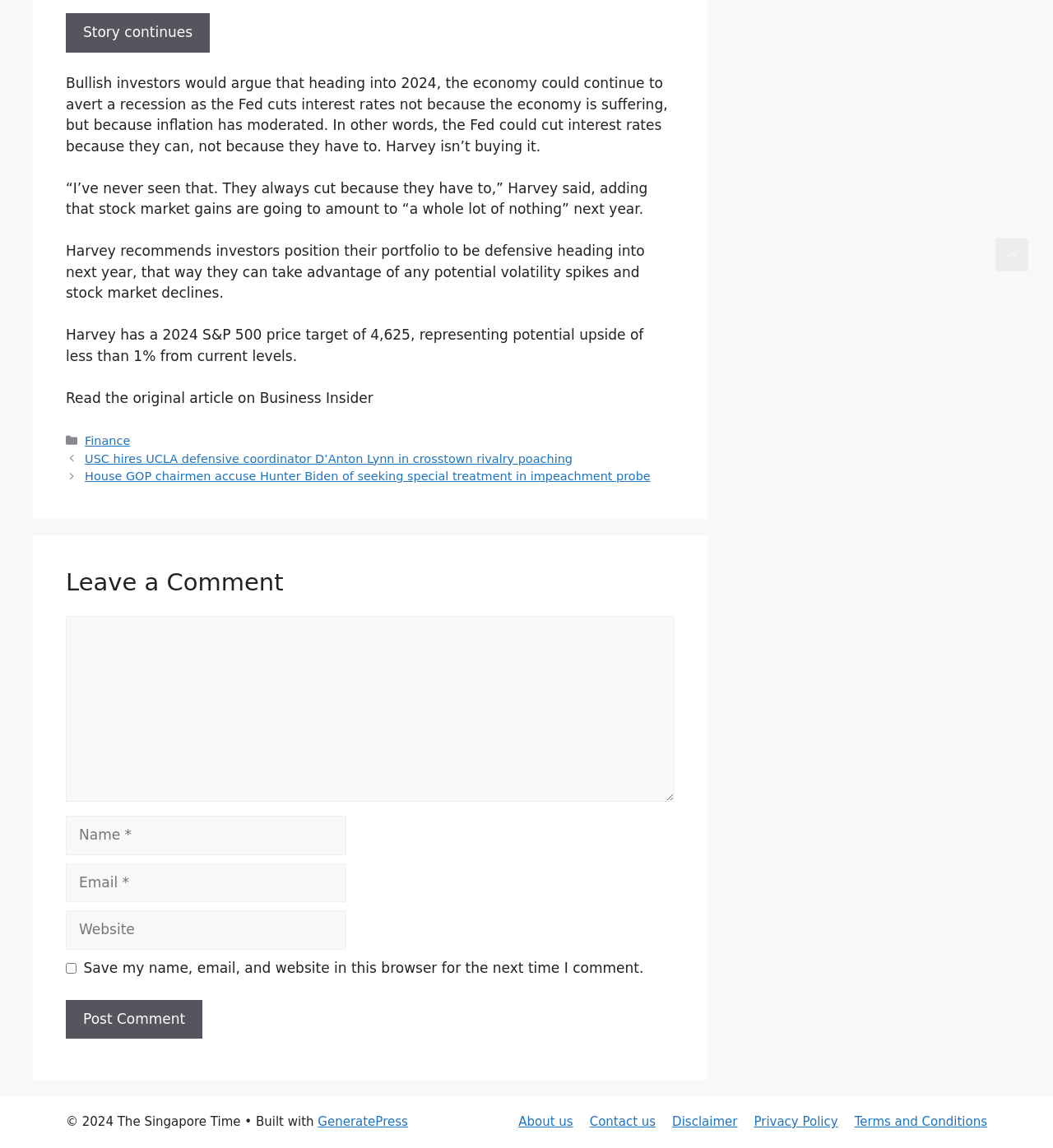Find the bounding box coordinates of the element I should click to carry out the following instruction: "Leave a comment".

[0.062, 0.495, 0.641, 0.522]